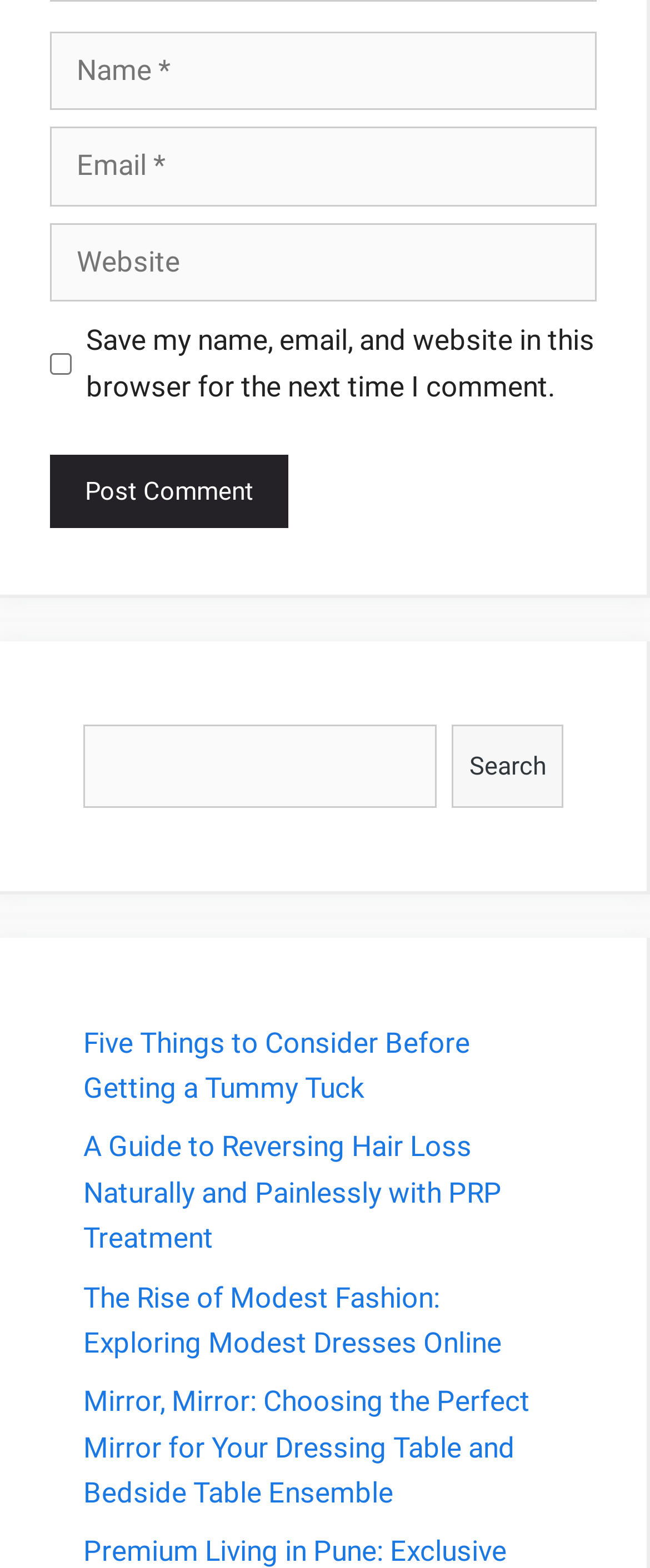Please locate the clickable area by providing the bounding box coordinates to follow this instruction: "Search".

[0.696, 0.463, 0.867, 0.515]